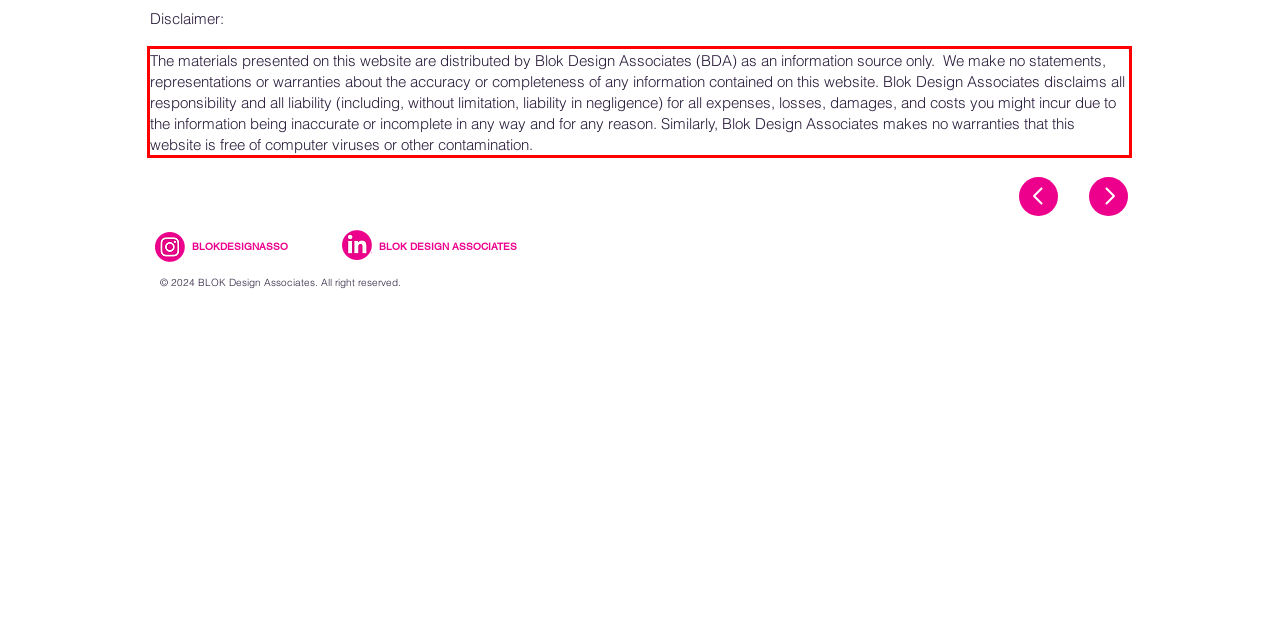Given a webpage screenshot, identify the text inside the red bounding box using OCR and extract it.

The materials presented on this website are distributed by Blok Design Associates (BDA) as an information source only. We make no statements, representations or warranties about the accuracy or completeness of any information contained on this website. Blok Design Associates disclaims all responsibility and all liability (including, without limitation, liability in negligence) for all expenses, losses, damages, and costs you might incur due to the information being inaccurate or incomplete in any way and for any reason. Similarly, Blok Design Associates makes no warranties that this website is free of computer viruses or other contamination.